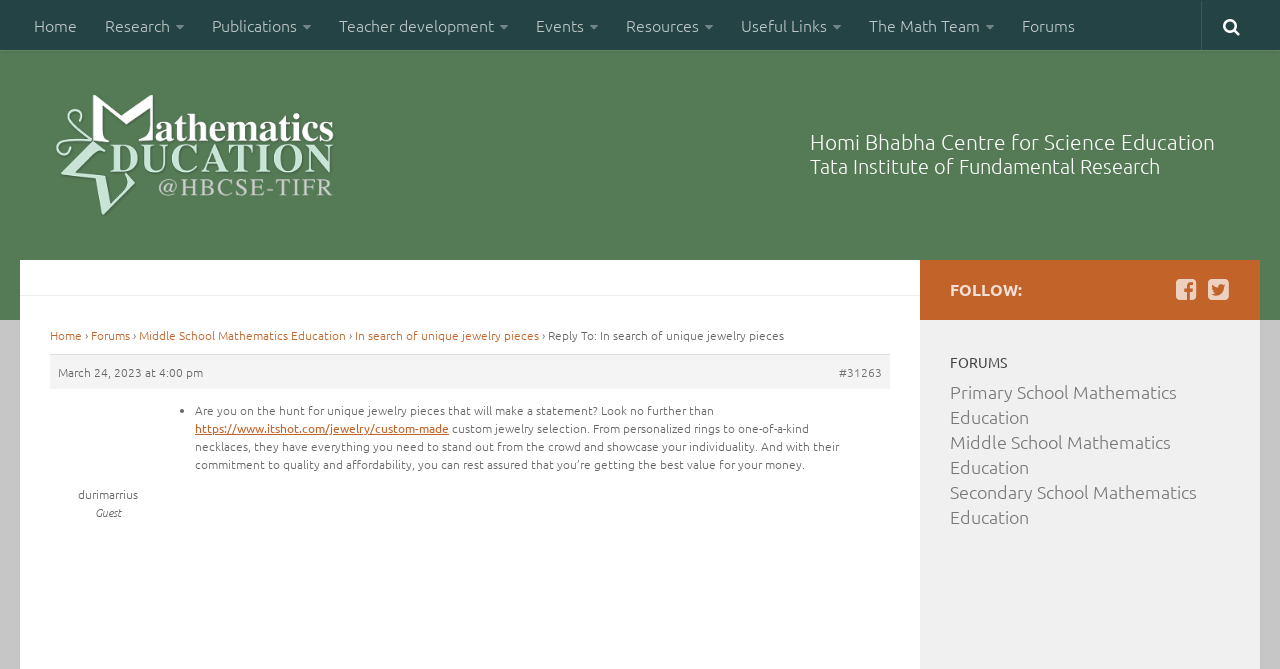What is the name of the institution mentioned on the page?
Use the screenshot to answer the question with a single word or phrase.

Homi Bhabha Centre for Science Education Tata Institute of Fundamental Research